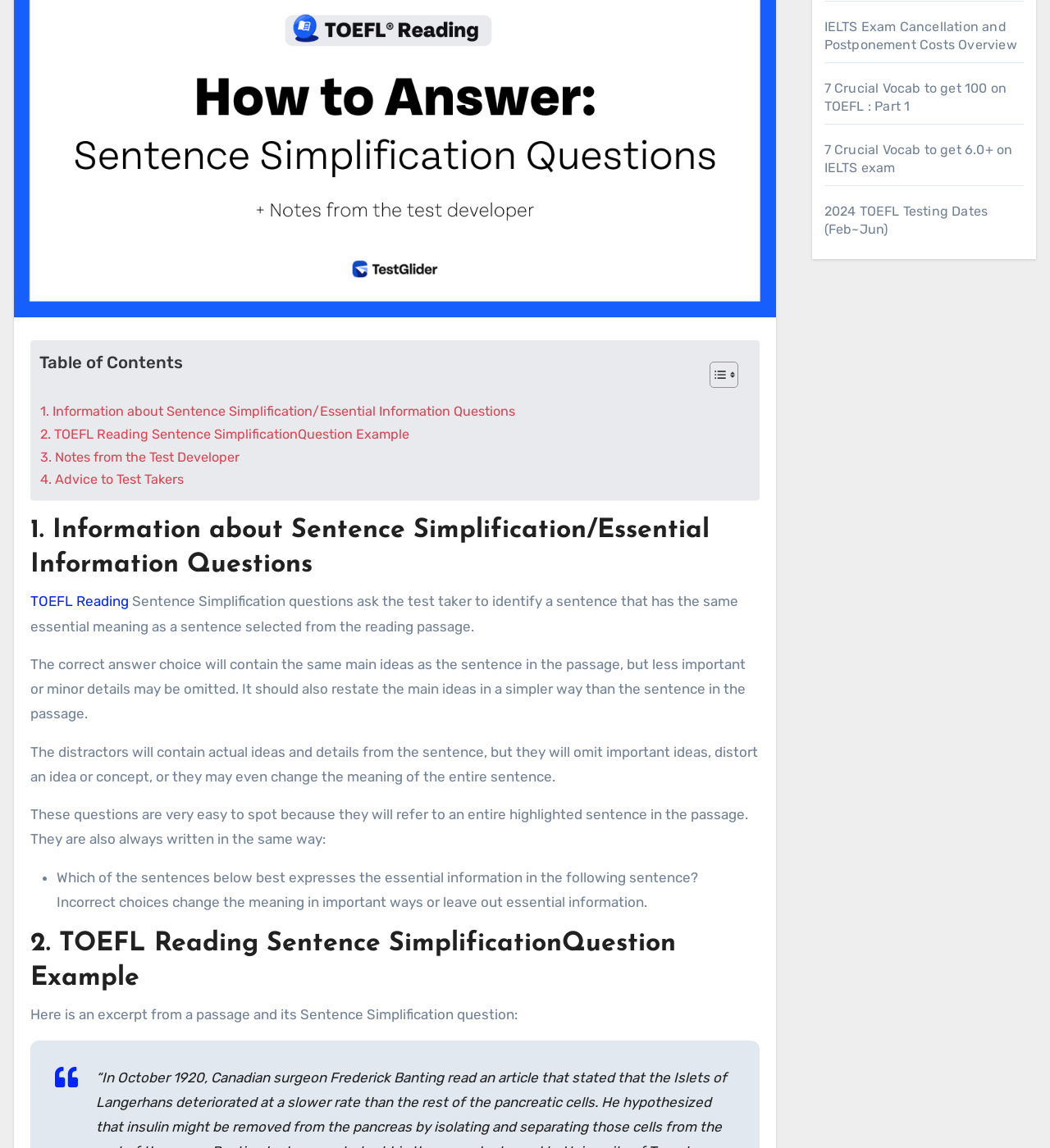Based on the element description TOEFL Reading, identify the bounding box of the UI element in the given webpage screenshot. The coordinates should be in the format (top-left x, top-left y, bottom-right x, bottom-right y) and must be between 0 and 1.

[0.029, 0.517, 0.123, 0.531]